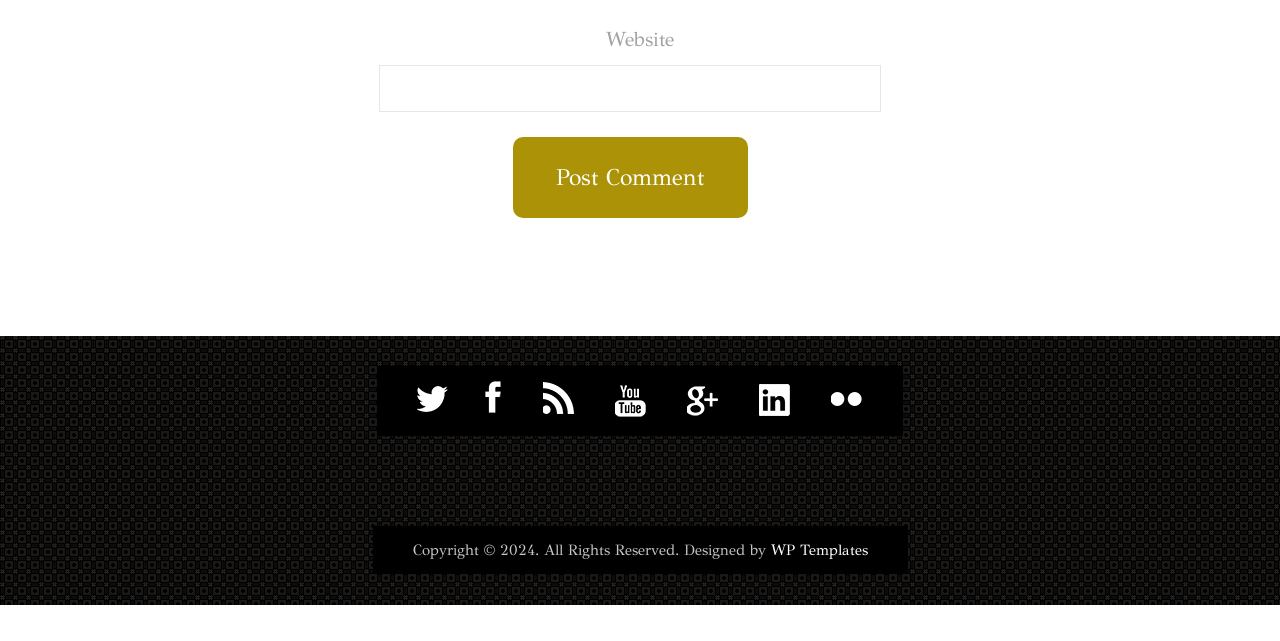Locate the bounding box for the described UI element: "title="RSS"". Ensure the coordinates are four float numbers between 0 and 1, formatted as [left, top, right, bottom].

[0.424, 0.594, 0.449, 0.651]